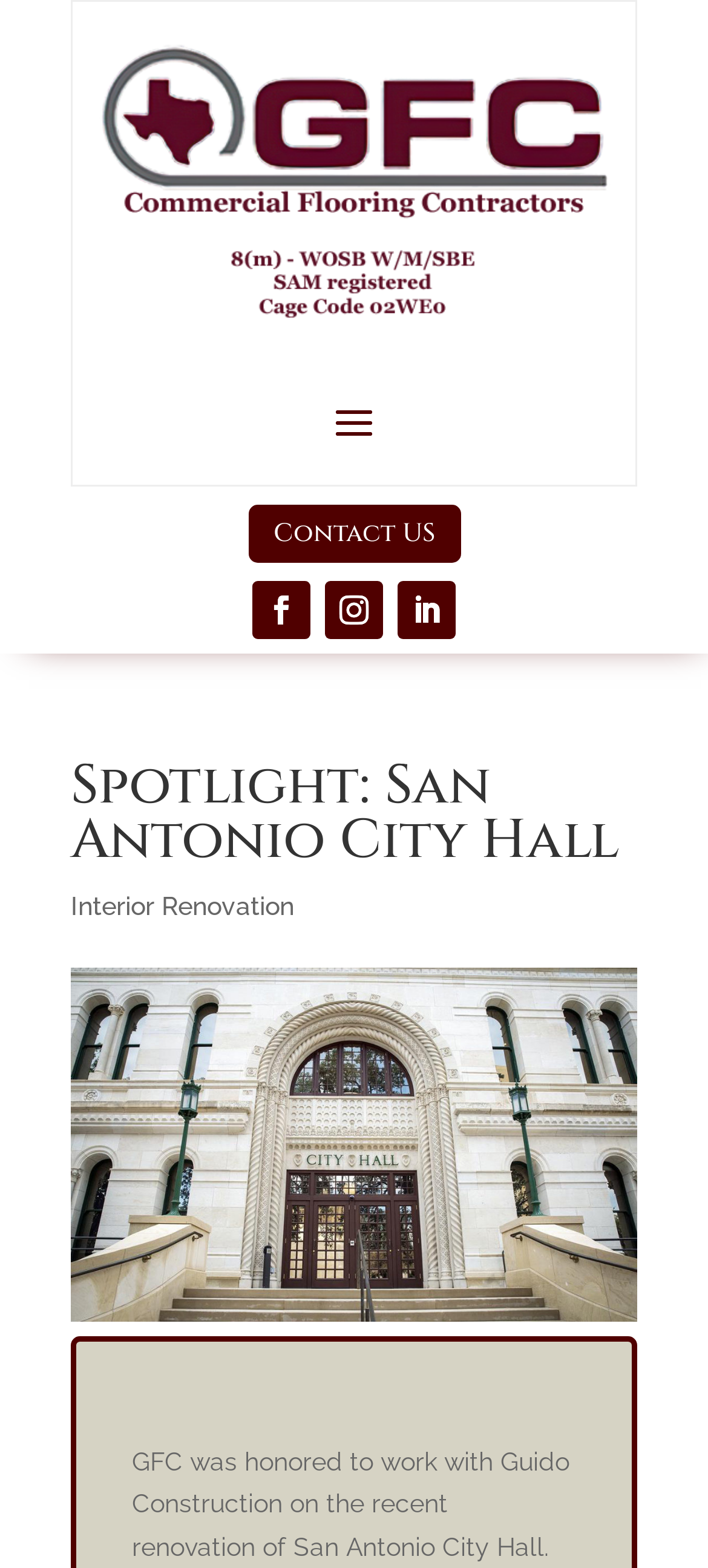Please determine the bounding box coordinates for the element with the description: "Brooke".

None